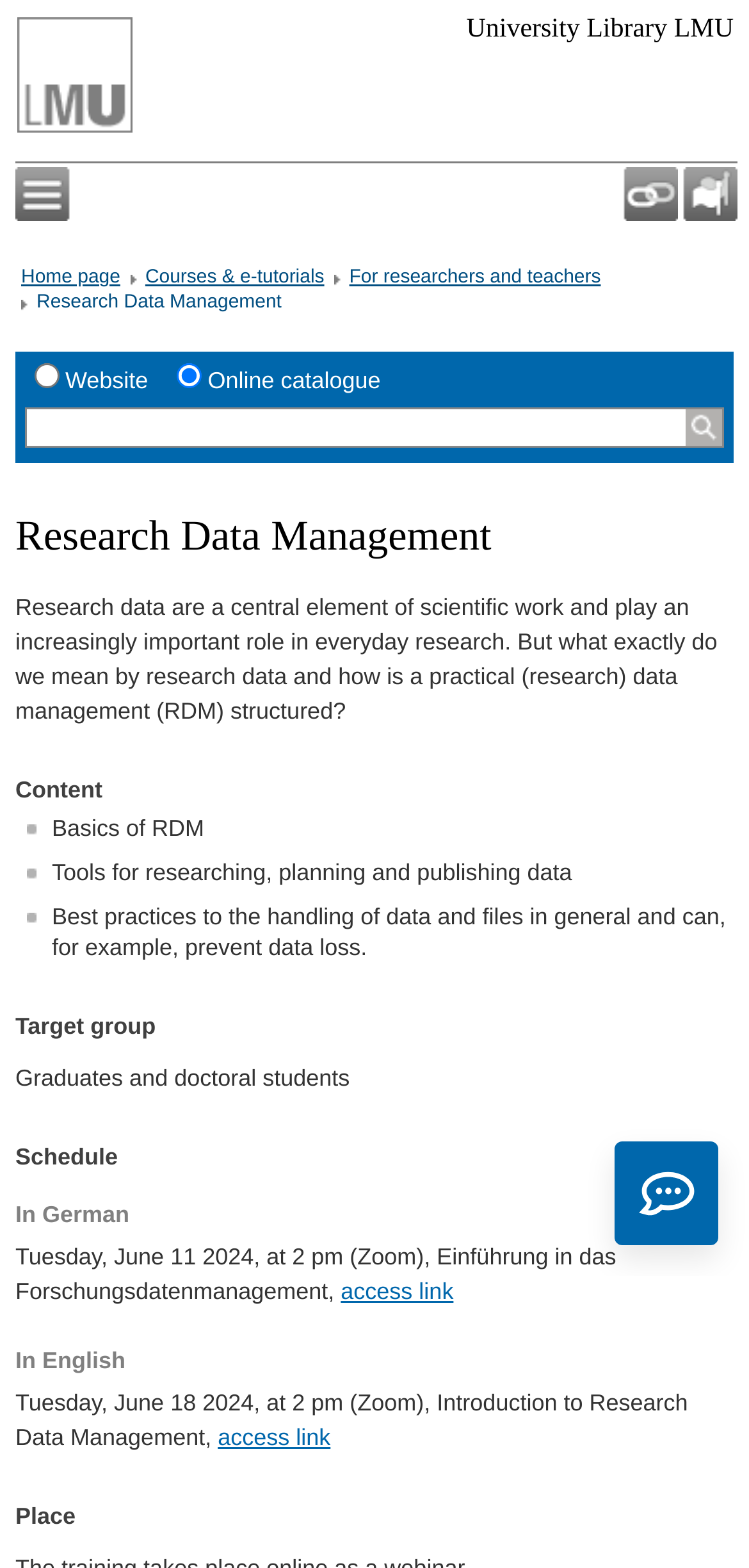Provide a comprehensive caption for the webpage.

The webpage is about Research Data Management at the University Library LMU in Munich. At the top right corner, there are three links for language selection, links, and main navigation. Below these links, there are four main navigation links: Home page, Courses & e-tutorials, For researchers and teachers, and Research Data Management, which is the current page.

On the left side, there is a radio button group with two options: Website and Online catalogue, with Online catalogue selected by default. Below the radio buttons, there is a search box with a button labeled "Suchen" (Search).

The main content of the page is divided into several sections. The first section has a heading "Research Data Management" and a paragraph of text explaining the importance of research data management. 

Below this section, there are four sections: Content, Target group, Schedule, and Place. The Content section has three paragraphs of text describing the basics of research data management, tools for researching and publishing data, and best practices for handling data and files. 

The Target group section mentions that the content is intended for graduates and doctoral students. The Schedule section lists two events, one in German and one in English, with dates, times, and access links. The Place section does not have any specific information.

On the right side of the page, there is an iframe that takes up about a quarter of the page's width.